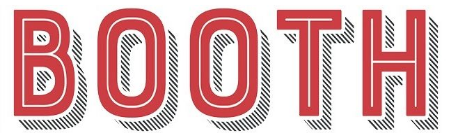Provide a thorough description of the image.

The image features the word "BOOTH" prominently displayed in bold, stylized lettering. The letters are colored in a striking red, with a layered design that adds depth through shadowing and stripe patterns. This artistic rendering creates a dynamic visual effect, capturing attention and conveying a modern, vibrant aesthetic. The word "BOOTH" serves as a central element, likely relating to the title of a piece or an event, suggesting themes of creativity and innovation. The overall design reflects a contemporary flair, inviting viewers to engage with the content associated with the title.